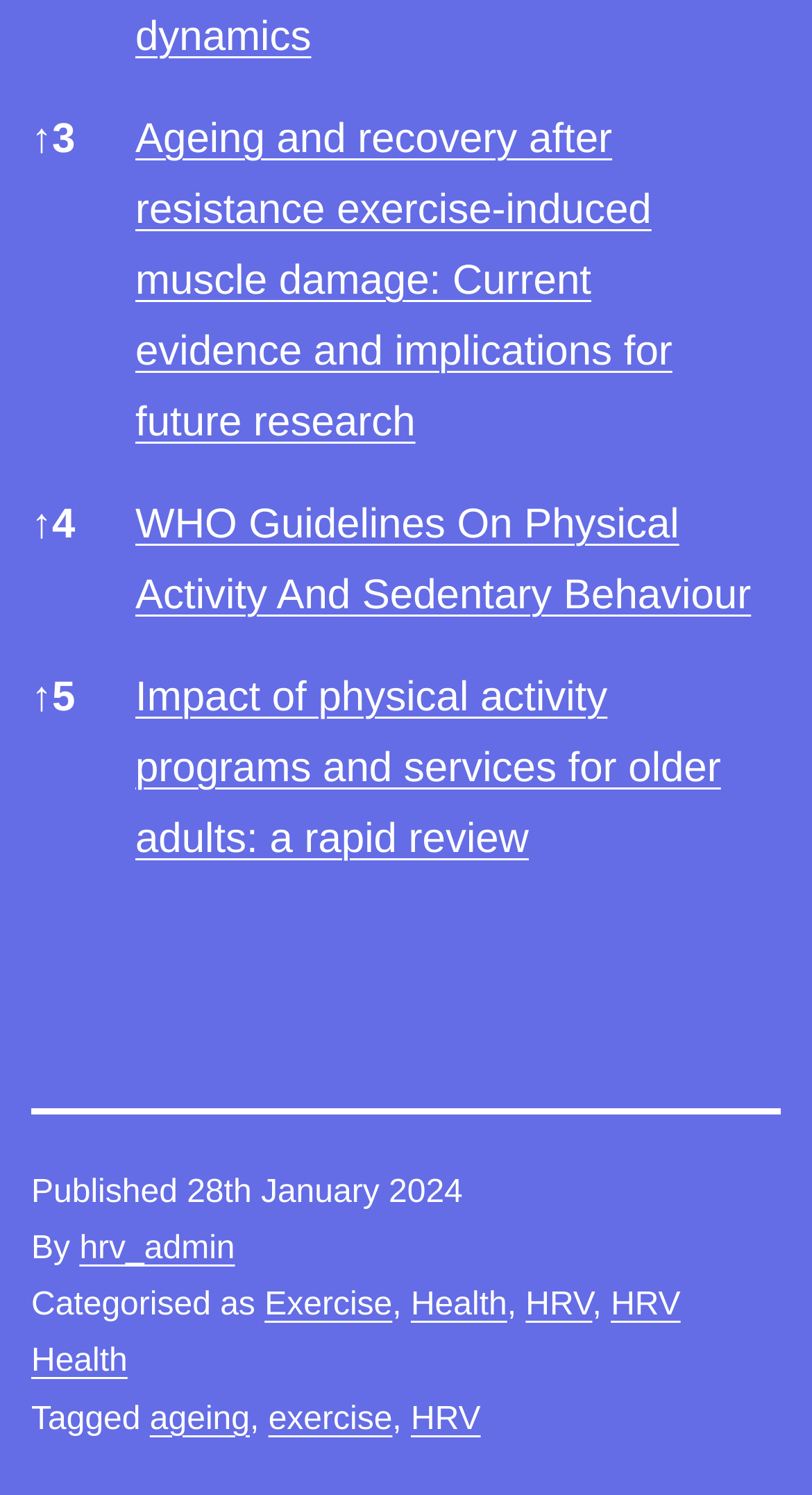Identify the bounding box coordinates for the element that needs to be clicked to fulfill this instruction: "View the article 'WHO Guidelines On Physical Activity And Sedentary Behaviour'". Provide the coordinates in the format of four float numbers between 0 and 1: [left, top, right, bottom].

[0.167, 0.336, 0.925, 0.414]